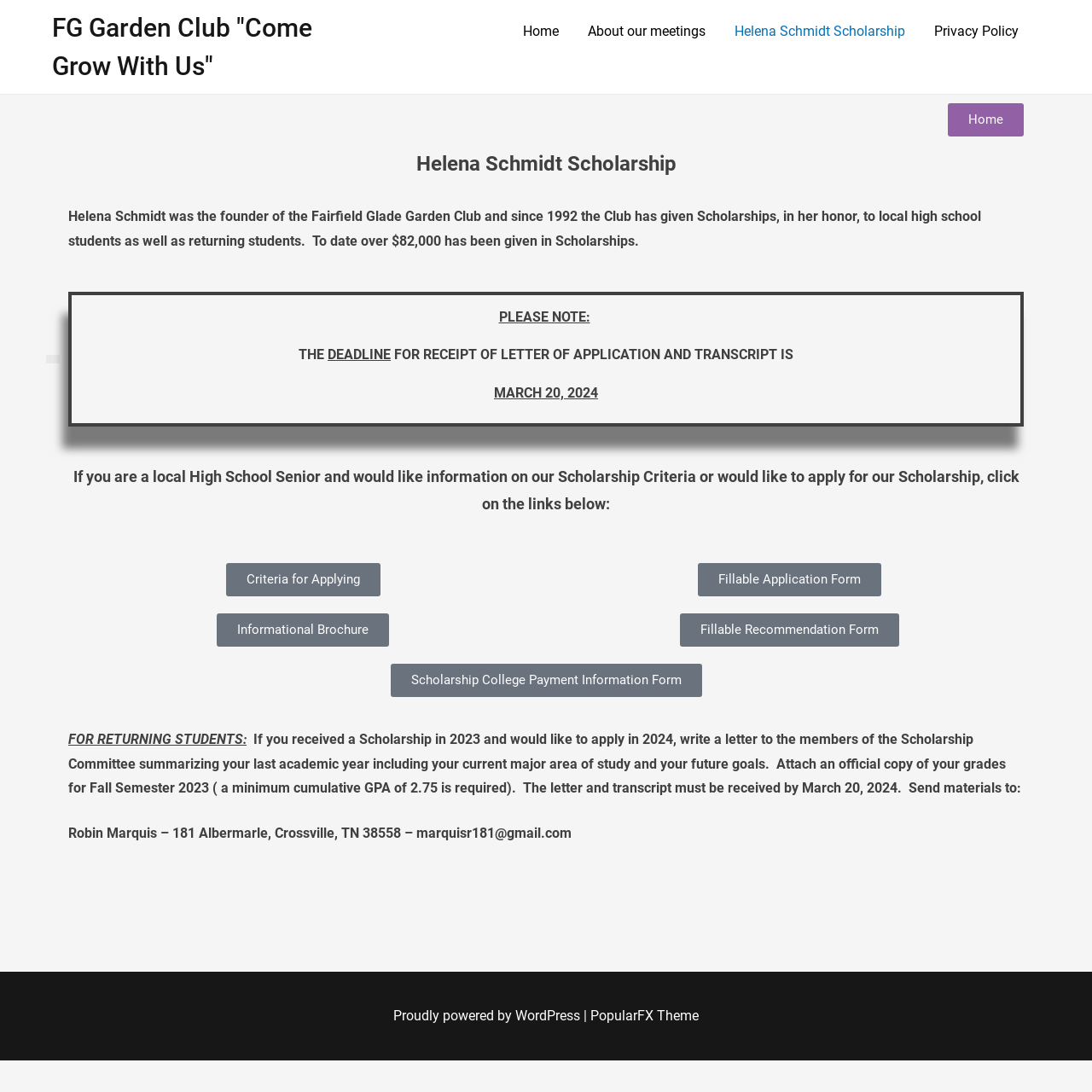Locate the bounding box of the UI element with the following description: "Fillable Application Form".

[0.639, 0.515, 0.807, 0.546]